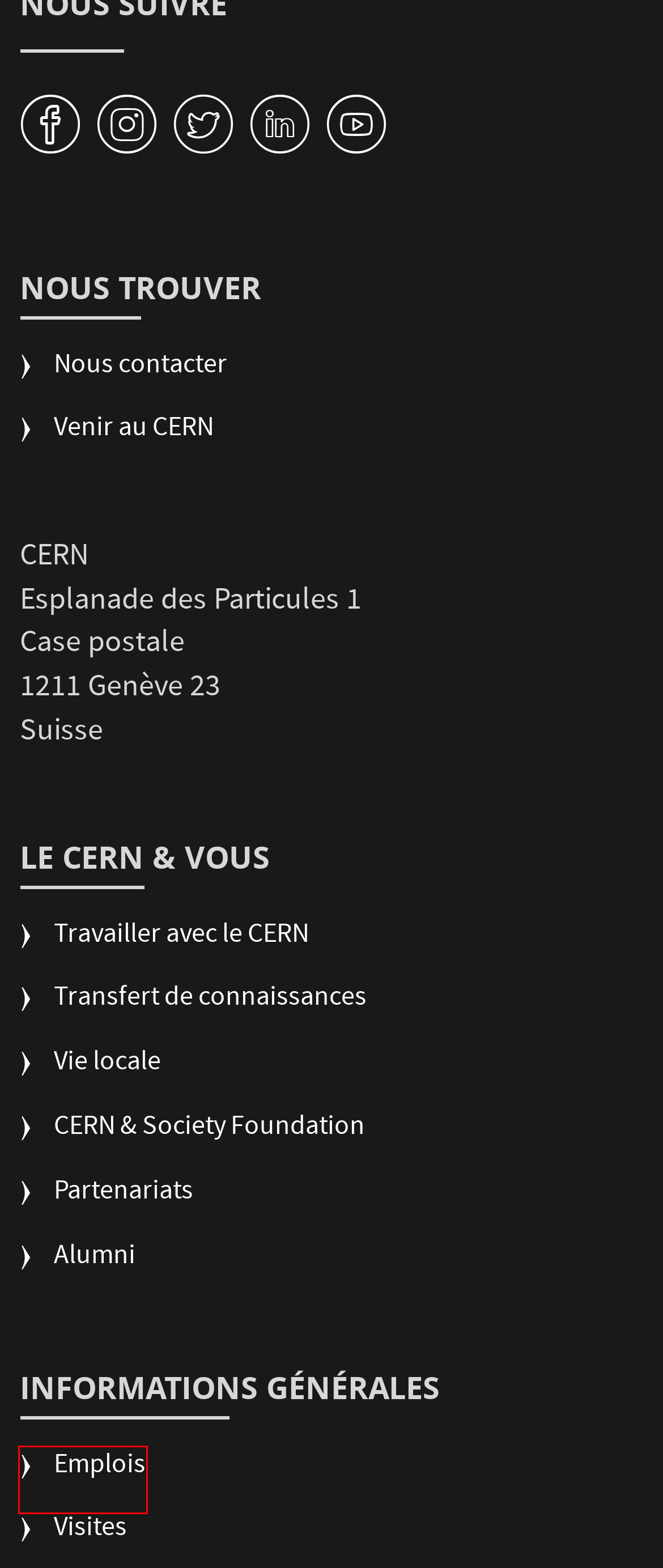You are provided a screenshot of a webpage featuring a red bounding box around a UI element. Choose the webpage description that most accurately represents the new webpage after clicking the element within the red bounding box. Here are the candidates:
A. Accueil | Le CERN et ses voisins
B. Sign in to CERN
C. Downloads | CERN Design Guidelines
D. Terms of Use for CERN Audiovisual Media | Copyright and terms of use of CERN content
E. CERN & Society Foundation
F. Home | Procurement and Industrial Services Group
G. Accelerating Innovation @ CERN | Knowledge Transfer
H. Home | Careers at CERN

H